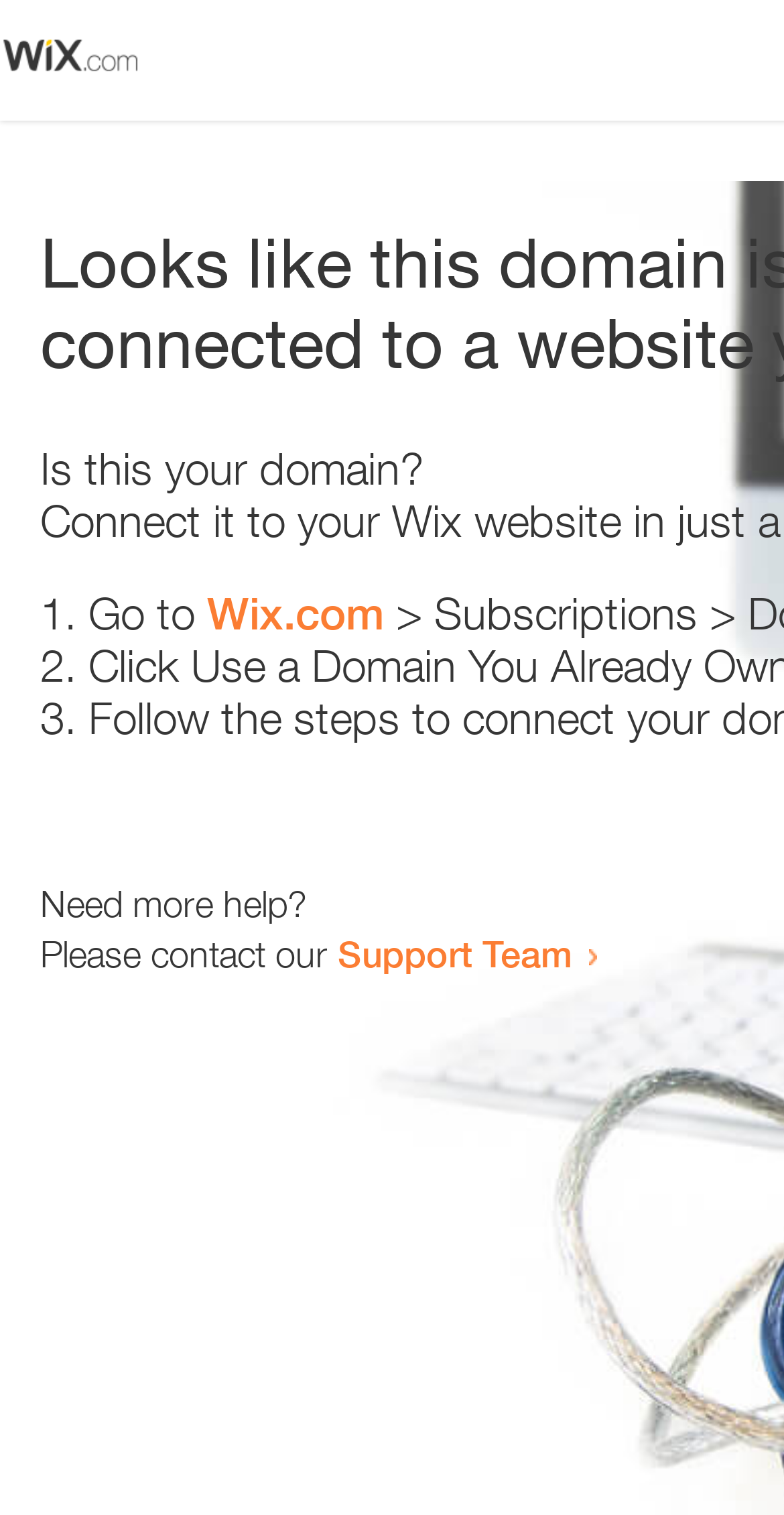Observe the image and answer the following question in detail: What is the domain in question?

The question is asking about the domain being referred to in the text 'Is this your domain?'. The answer is 'this domain' because the text is asking if the current domain is the one belonging to the user.